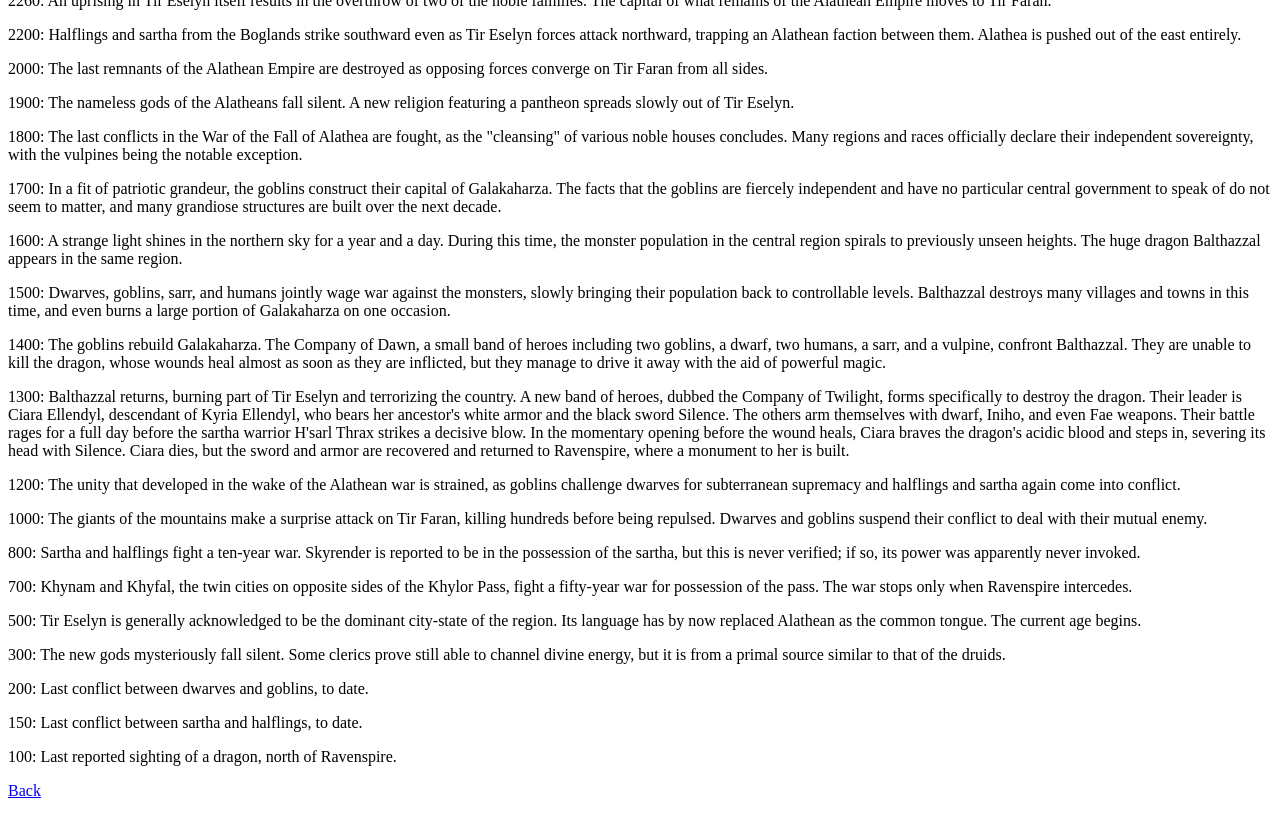Bounding box coordinates are specified in the format (top-left x, top-left y, bottom-right x, bottom-right y). All values are floating point numbers bounded between 0 and 1. Please provide the bounding box coordinate of the region this sentence describes: Back

[0.006, 0.958, 0.032, 0.979]